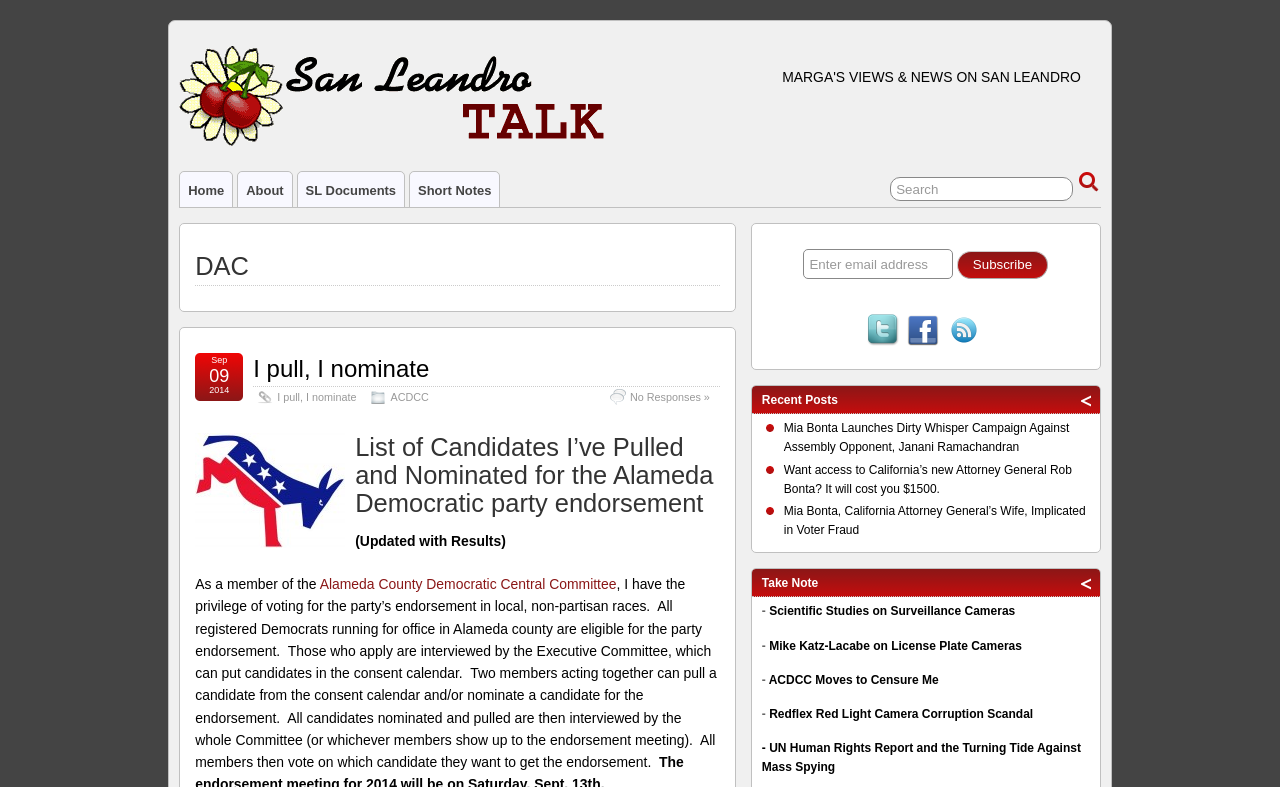Find the bounding box coordinates for the element that must be clicked to complete the instruction: "Search". The coordinates should be four float numbers between 0 and 1, indicated as [left, top, right, bottom].

[0.695, 0.225, 0.838, 0.255]